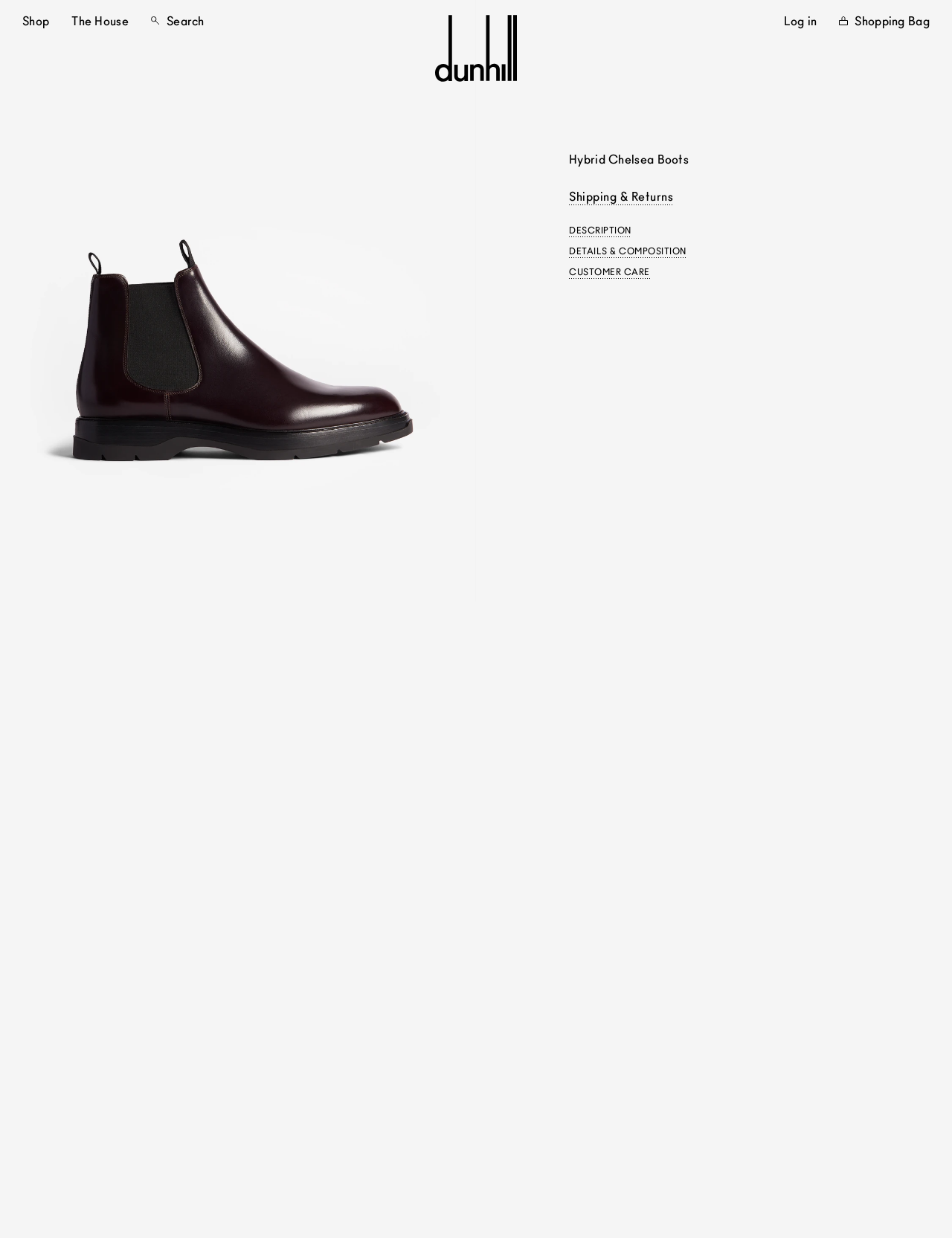Determine the primary headline of the webpage.

Hybrid Chelsea Boots